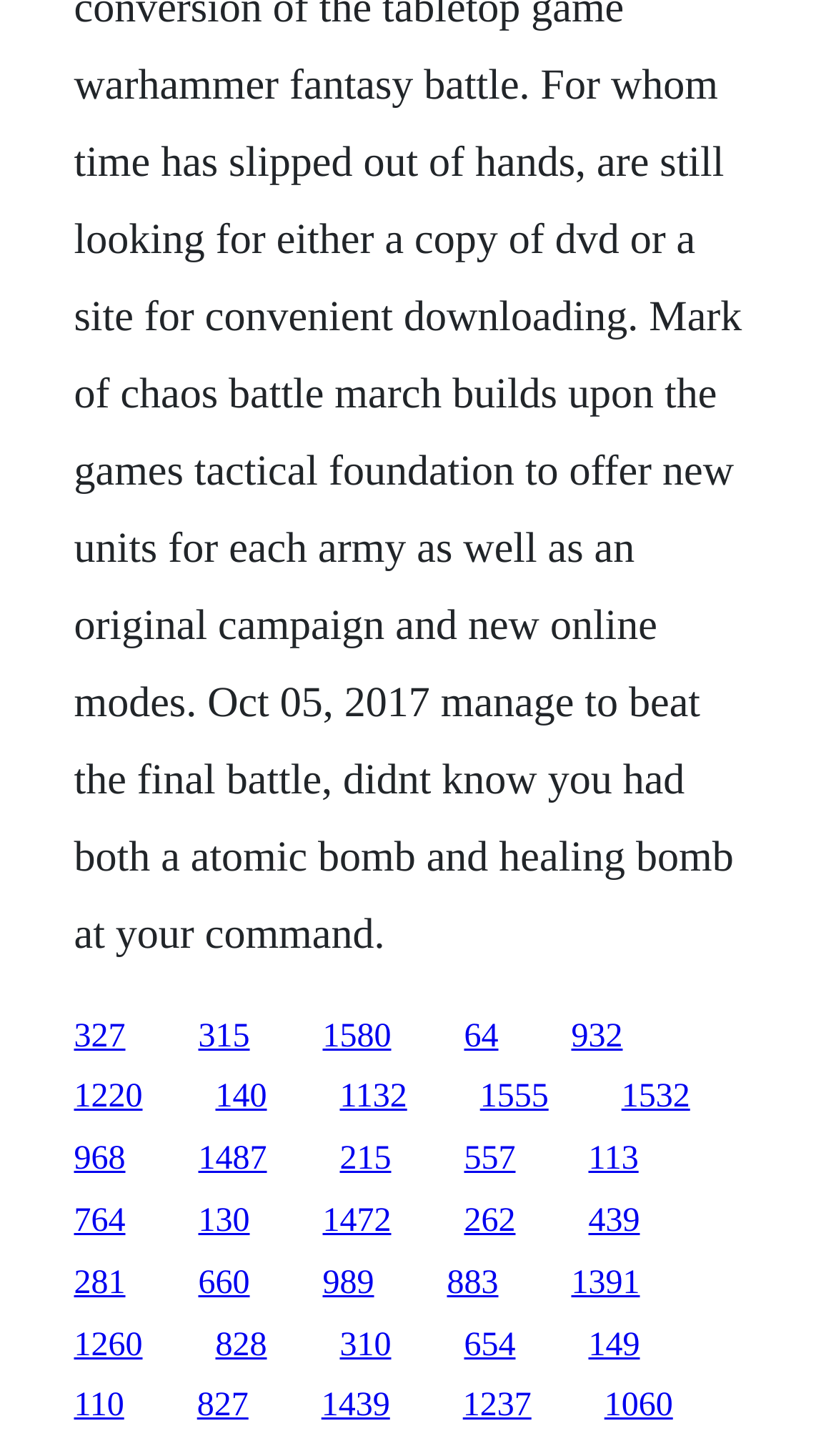Use a single word or phrase to answer the question:
How many links are in the top half of the webpage?

13